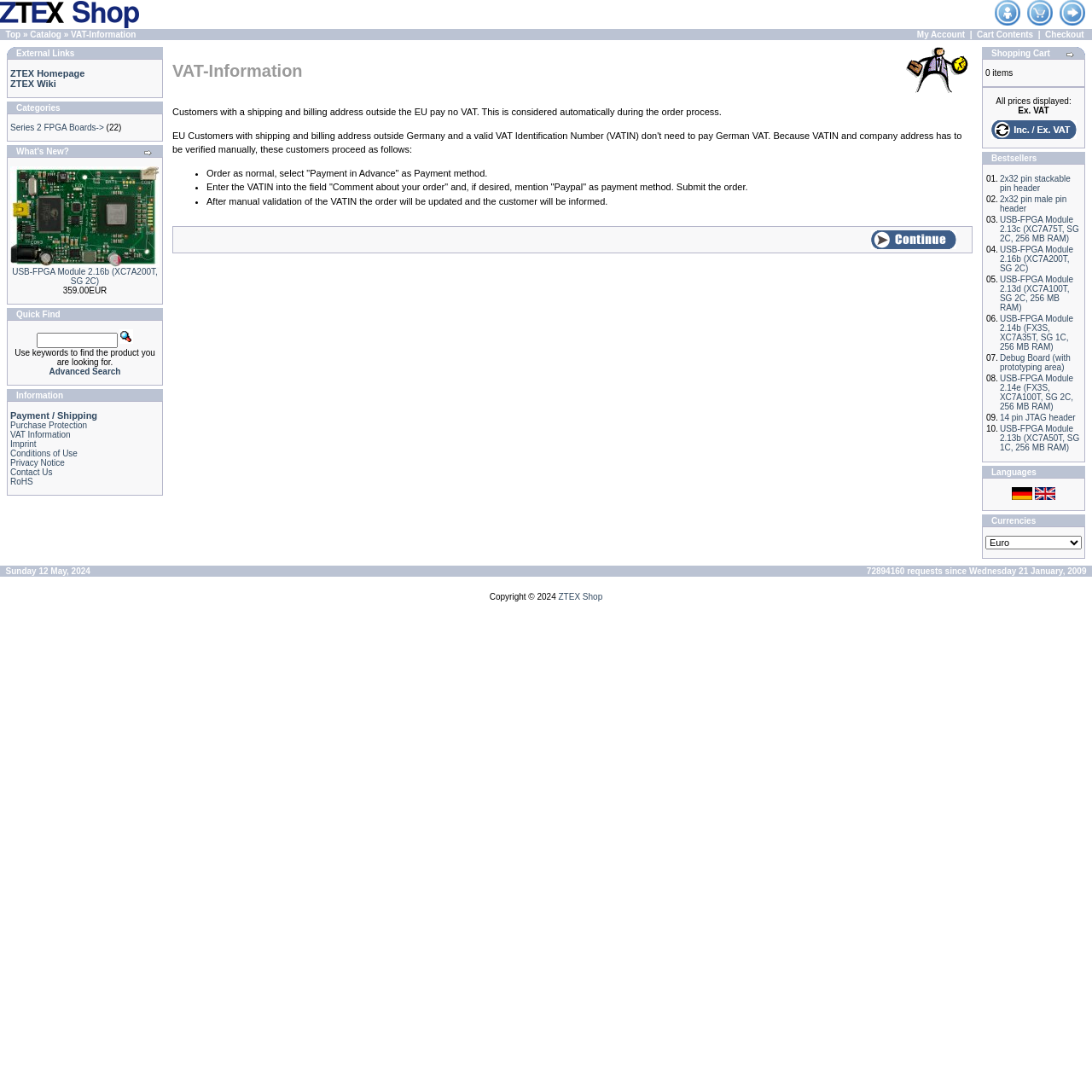What is the category of the product 'USB-FPGA Module 2.16b'?
Based on the image, provide your answer in one word or phrase.

Series 2 FPGA Boards